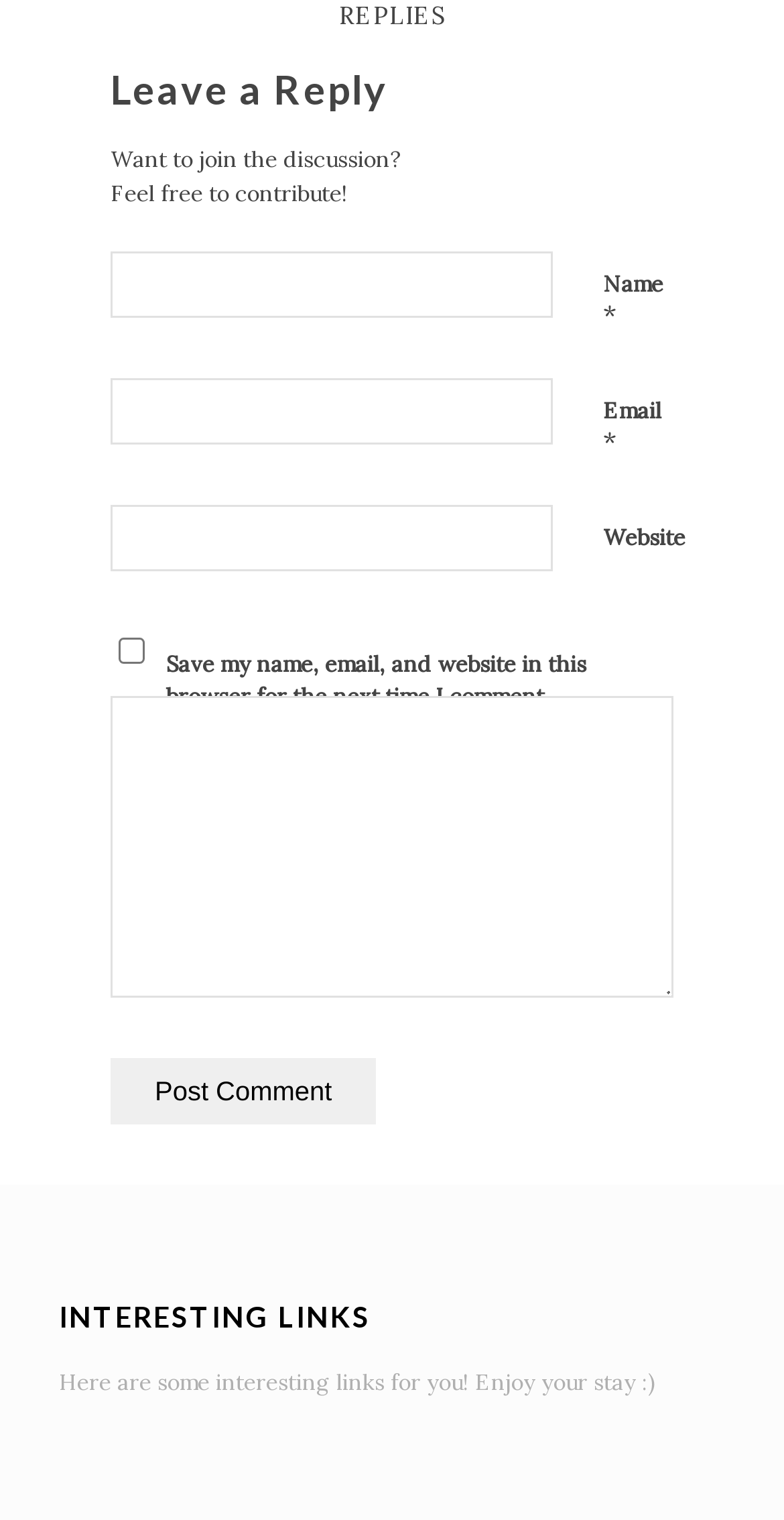Given the element description: "parent_node: Name * name="author"", predict the bounding box coordinates of this UI element. The coordinates must be four float numbers between 0 and 1, given as [left, top, right, bottom].

[0.141, 0.165, 0.705, 0.209]